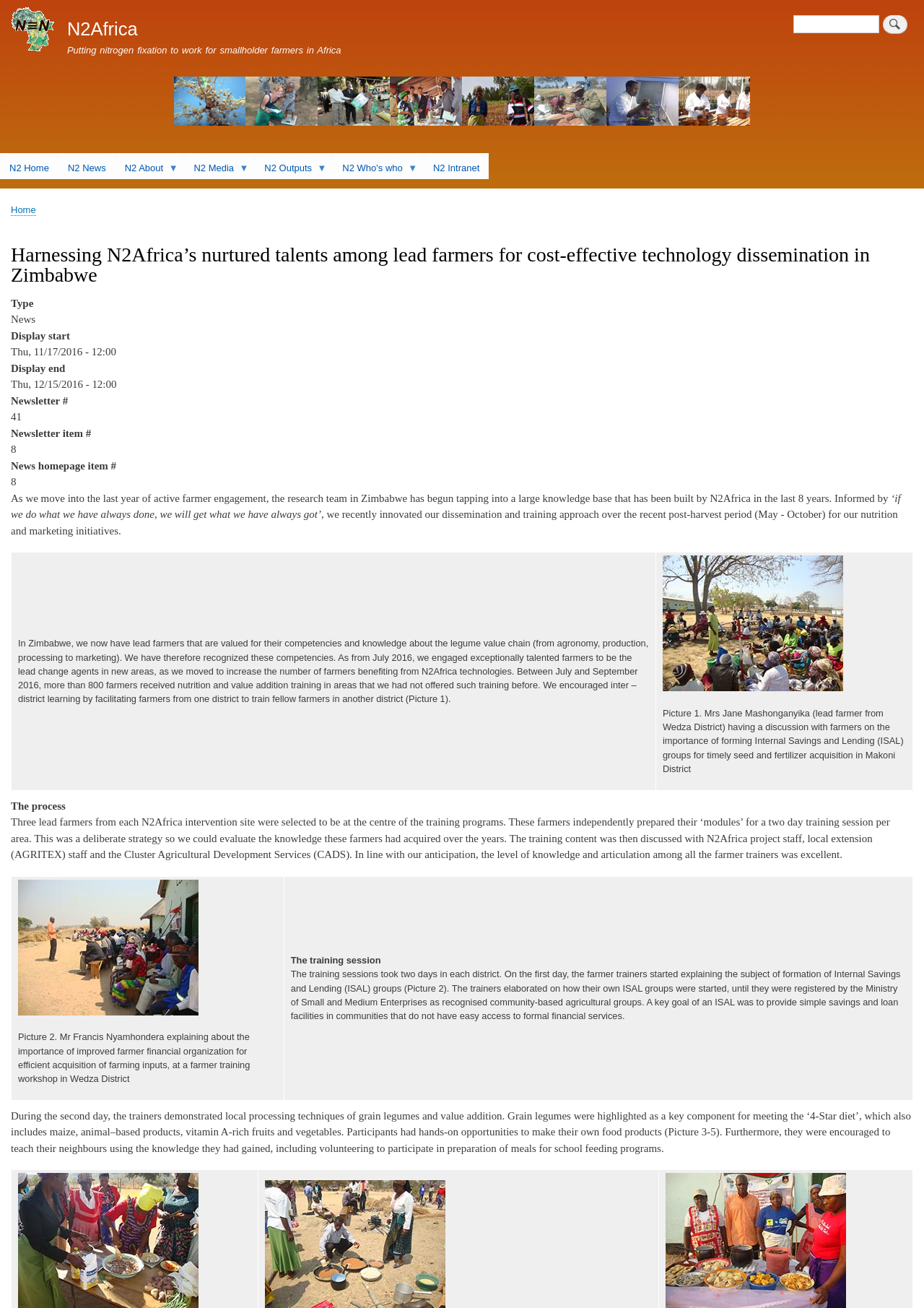What is the '4-Star diet'?
Using the image as a reference, answer the question with a short word or phrase.

Maize, animal-based products, vitamin A-rich fruits and vegetables, and grain legumes